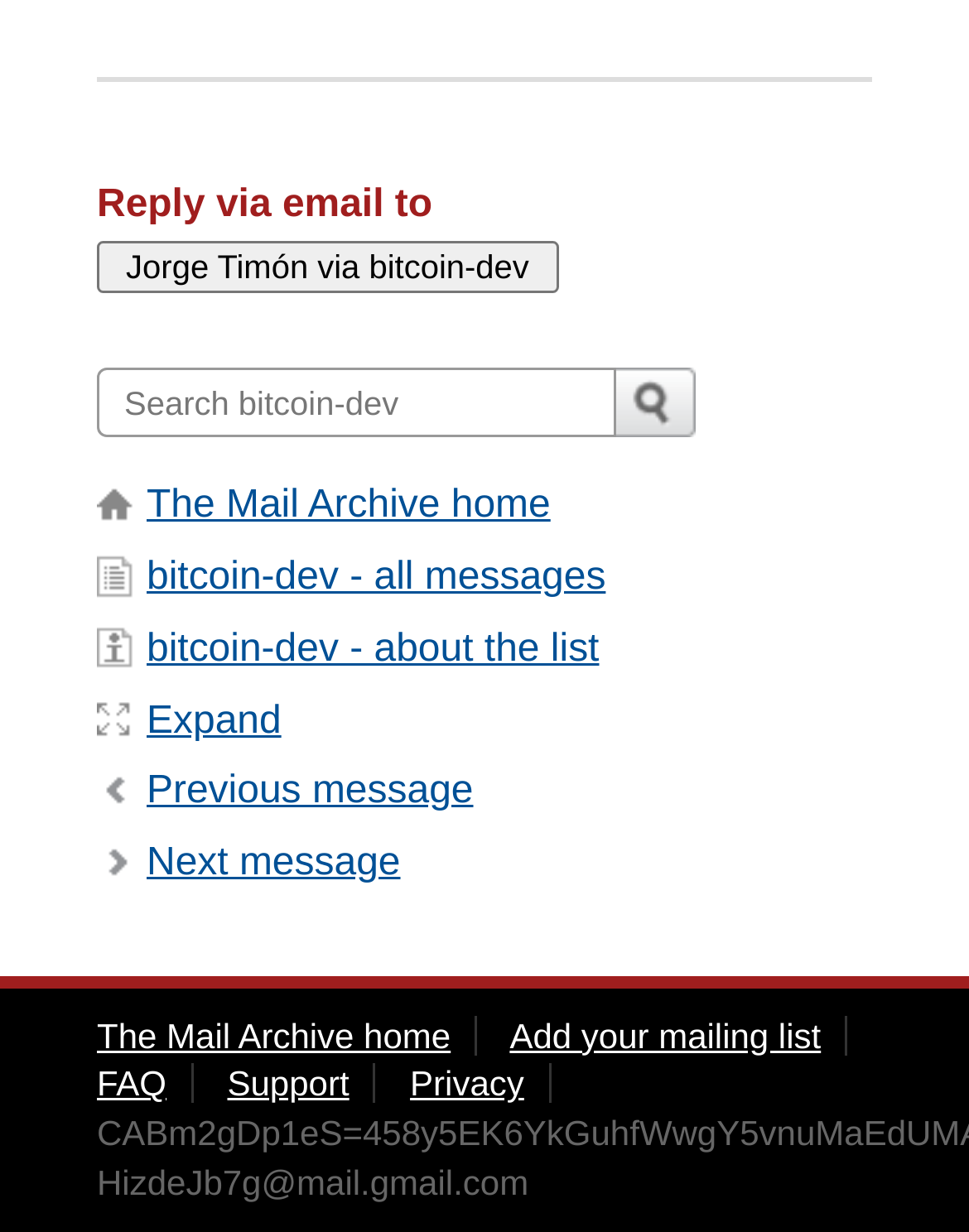Determine the bounding box coordinates of the region I should click to achieve the following instruction: "Check Email spam checker tool". Ensure the bounding box coordinates are four float numbers between 0 and 1, i.e., [left, top, right, bottom].

None